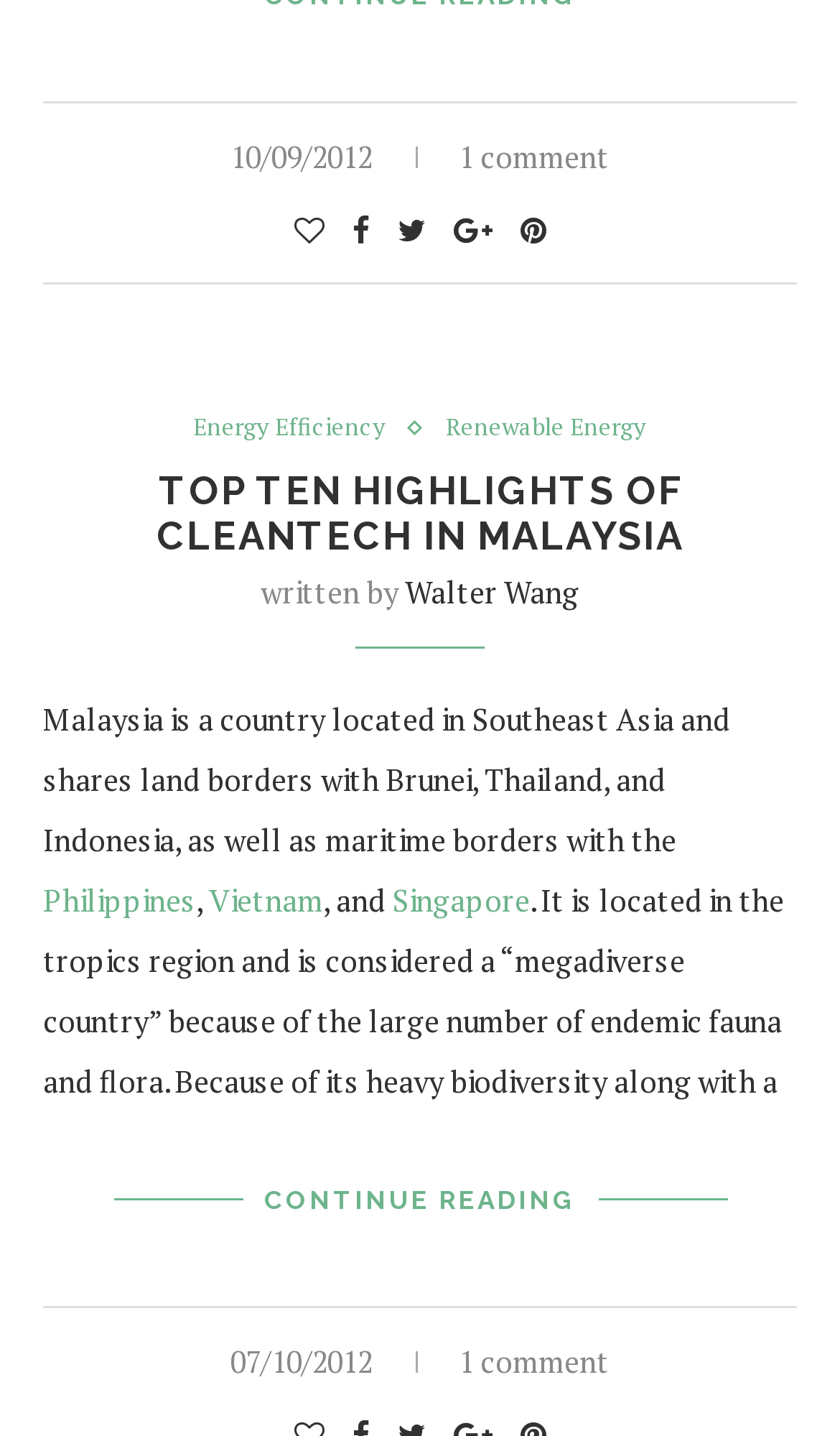Using the information from the screenshot, answer the following question thoroughly:
Who wrote the article 'TOP TEN HIGHLIGHTS OF CLEANTECH IN MALAYSIA'?

I found the text 'written by' followed by the link 'Walter Wang', which suggests that Walter Wang is the author of the article 'TOP TEN HIGHLIGHTS OF CLEANTECH IN MALAYSIA'.